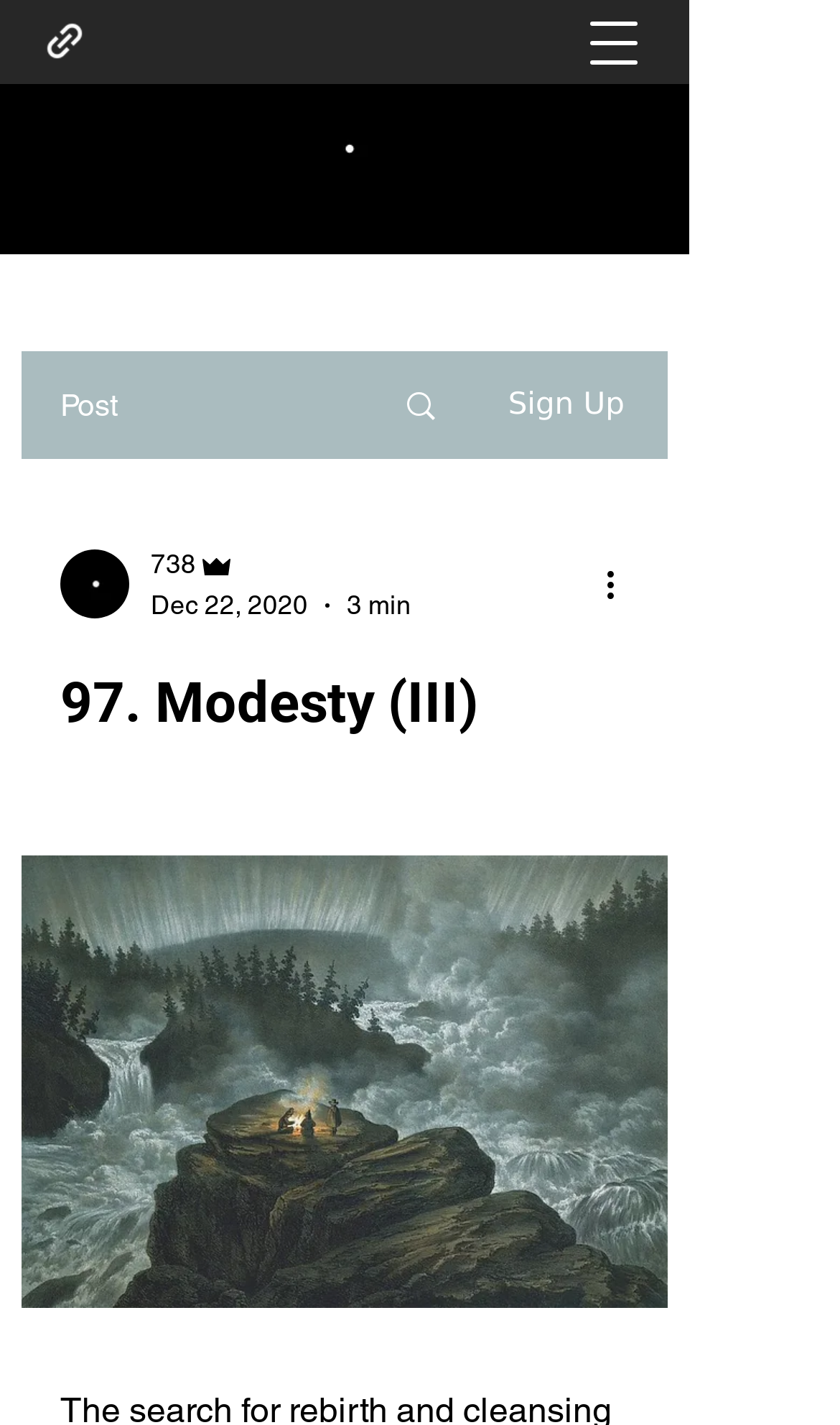Analyze and describe the webpage in a detailed narrative.

The webpage appears to be a blog post or article page. At the top left, there is a social bar with a link. Below it, there is a large image taking up a significant portion of the top section of the page. 

On the top right, there is a navigation menu button that, when clicked, opens a dialog. Below the navigation button, there is a section with a link, an image, and a "Sign Up" button. The image is positioned to the left of the link and the "Sign Up" button. 

Further down, there is a section with the writer's picture, their name ("Admin"), and a timestamp ("Dec 22, 2020"). There is also a generic element displaying the text "738" and another element showing the reading time ("3 min"). 

To the right of this section, there is a "More actions" button with an image. Below this section, there is a heading titled "97. Modesty (III)", which is the main title of the article. The article content is not explicitly described in the accessibility tree, but it likely follows the heading. 

At the very bottom of the page, there is a button that spans almost the entire width of the page.